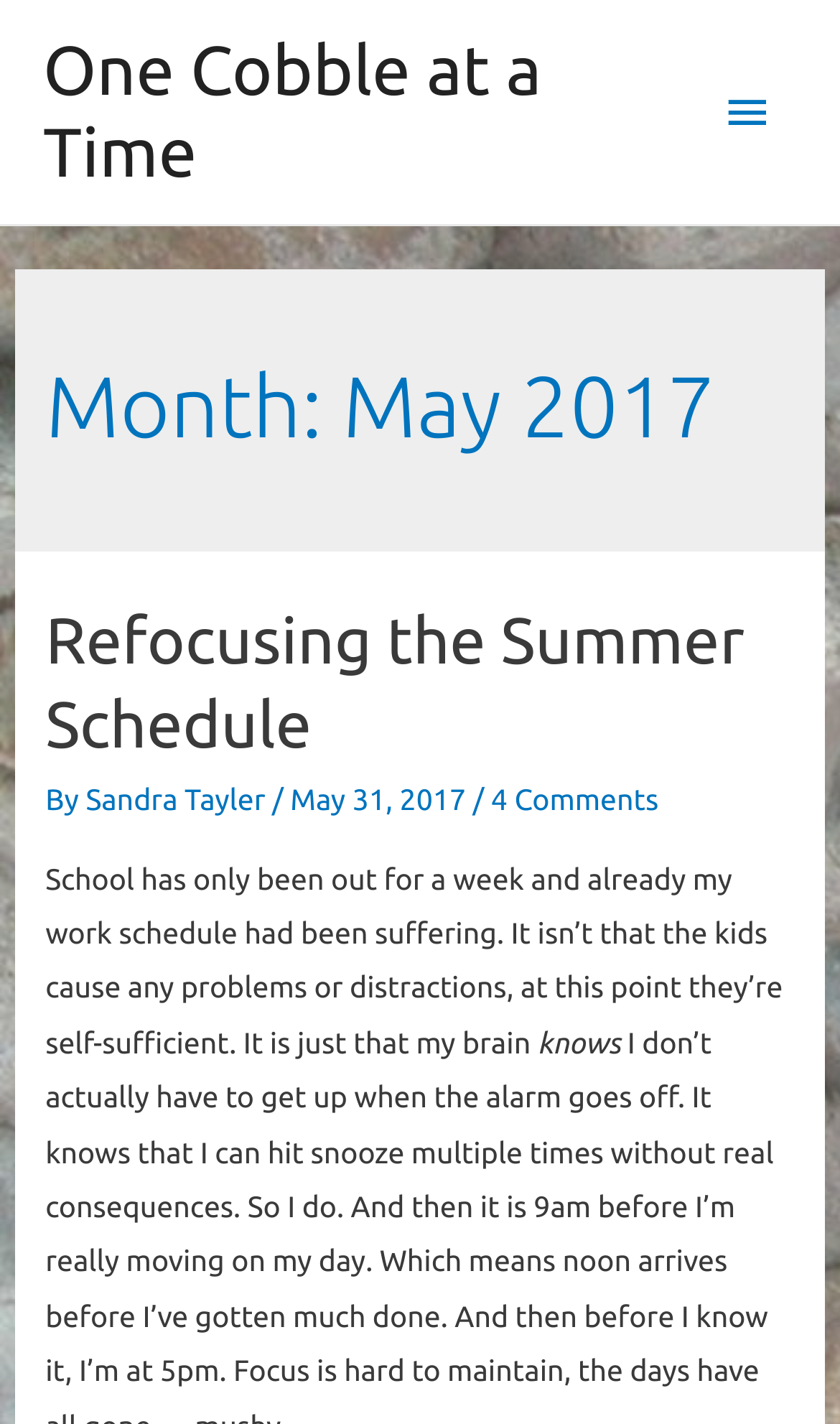Please give a one-word or short phrase response to the following question: 
What is the title of the blog post?

Refocusing the Summer Schedule